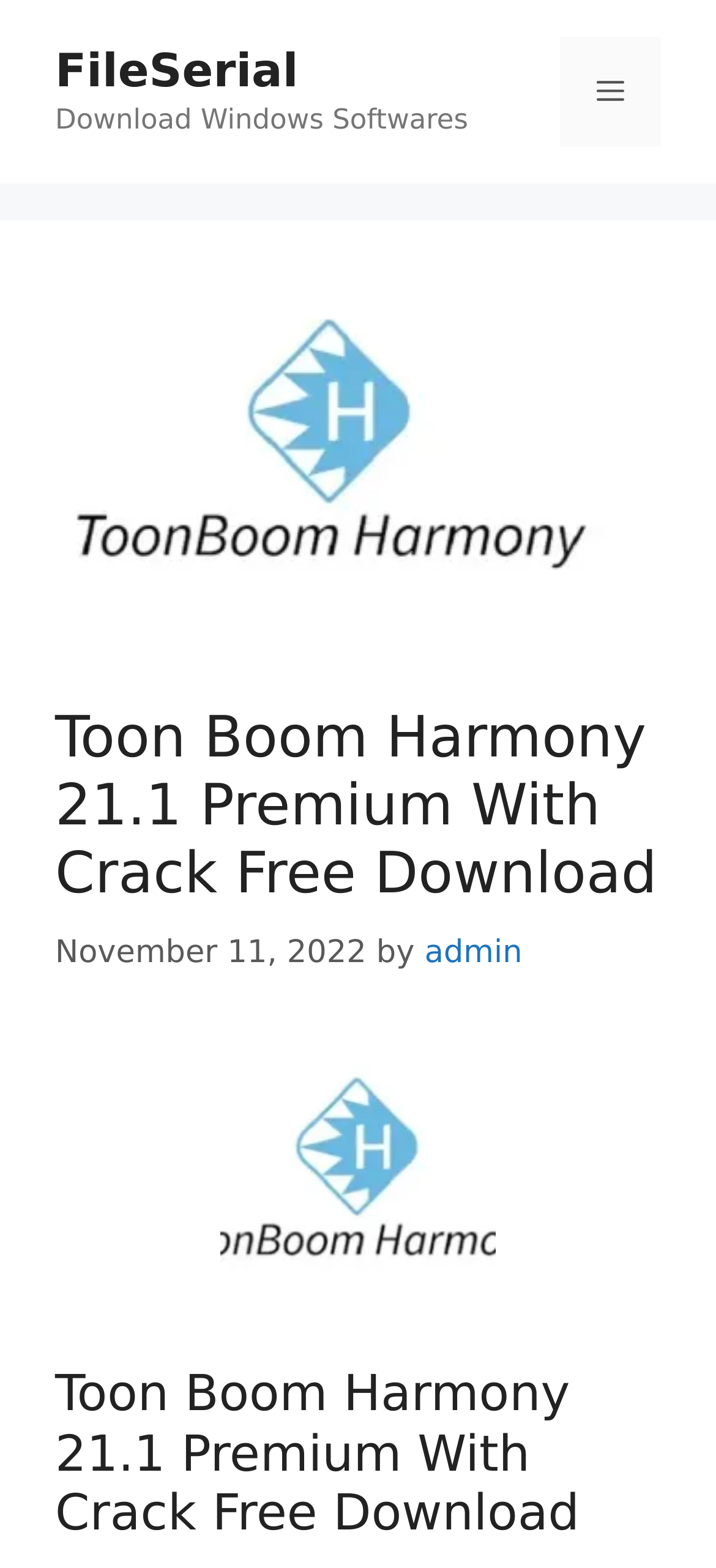Answer the following in one word or a short phrase: 
What is the type of software being discussed?

Windows Software